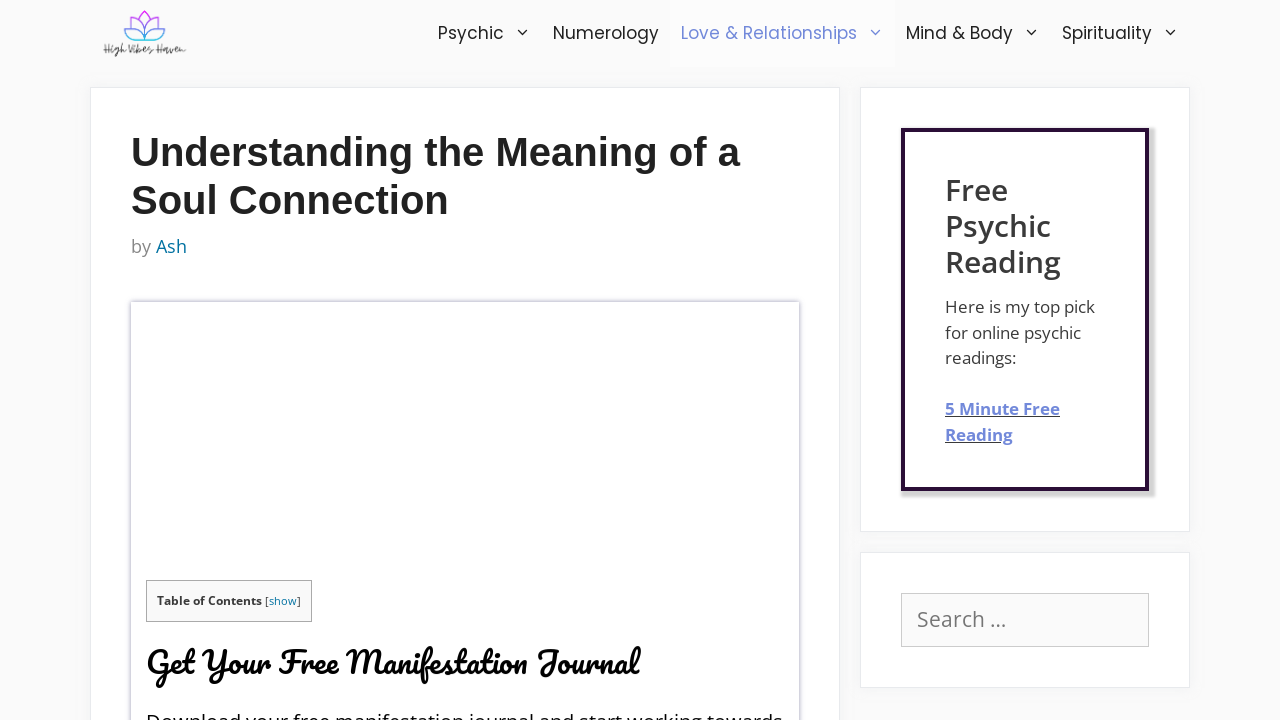Please determine the bounding box coordinates of the element to click on in order to accomplish the following task: "Enter email address in the manifestation journal form". Ensure the coordinates are four float numbers ranging from 0 to 1, i.e., [left, top, right, bottom].

[0.141, 0.89, 0.407, 0.946]